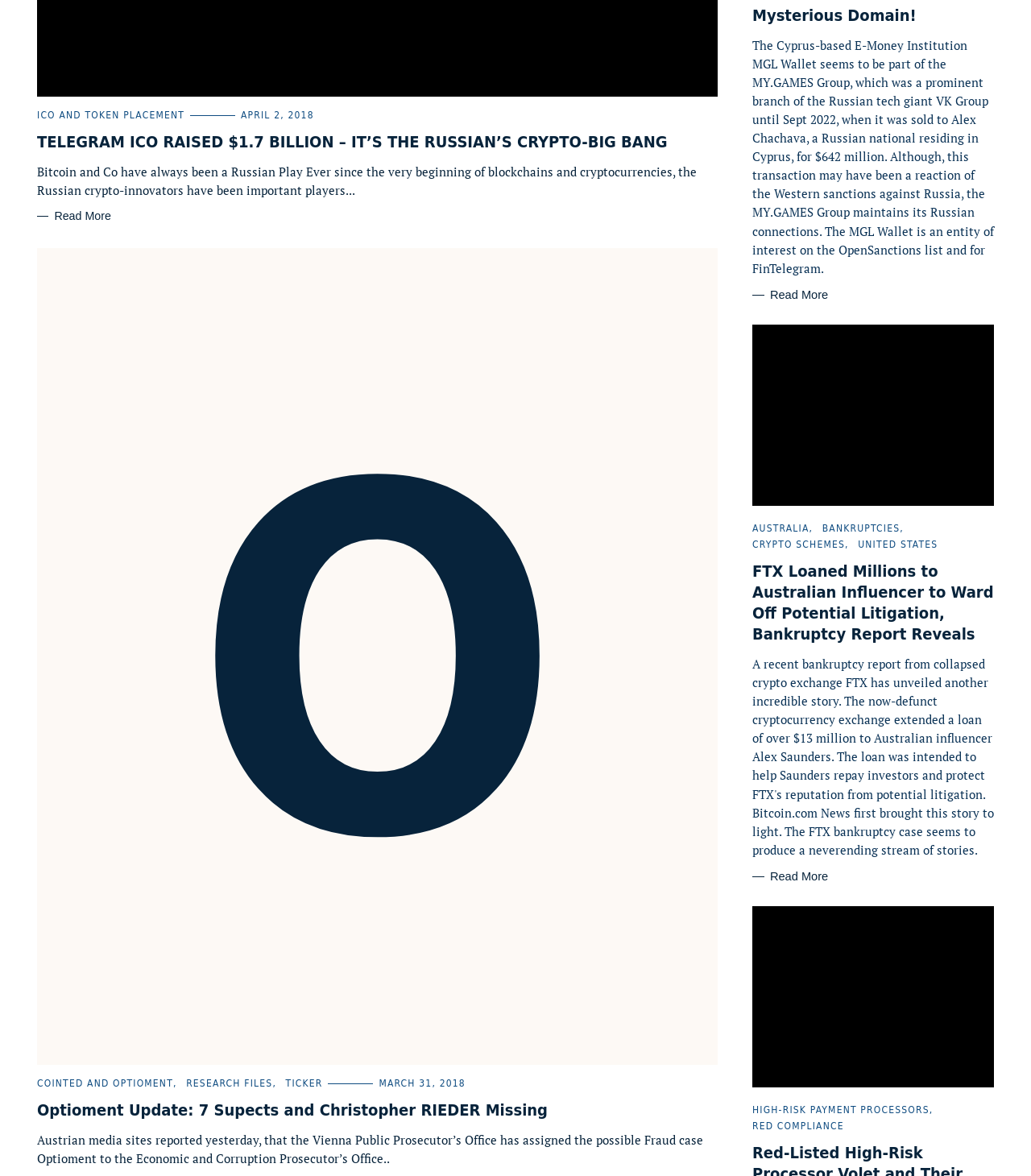Find the bounding box coordinates for the area that must be clicked to perform this action: "Read more about TELEGRAM ICO RAISED $1.7 BILLION".

[0.036, 0.178, 0.108, 0.19]